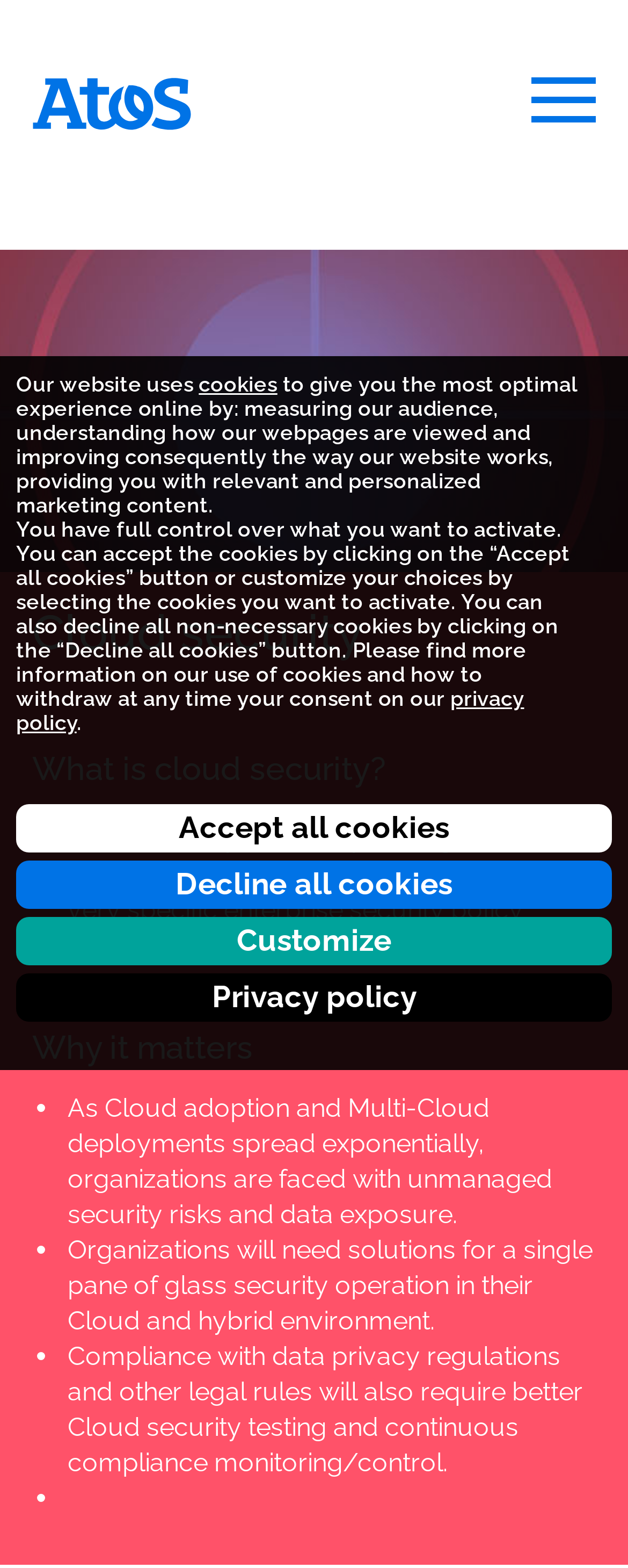Please answer the following question as detailed as possible based on the image: 
What is required for compliance with data privacy regulations?

According to the text, compliance with data privacy regulations and other legal rules will require better cloud security testing and continuous compliance monitoring/control. Therefore, better cloud security testing is required for compliance with data privacy regulations.